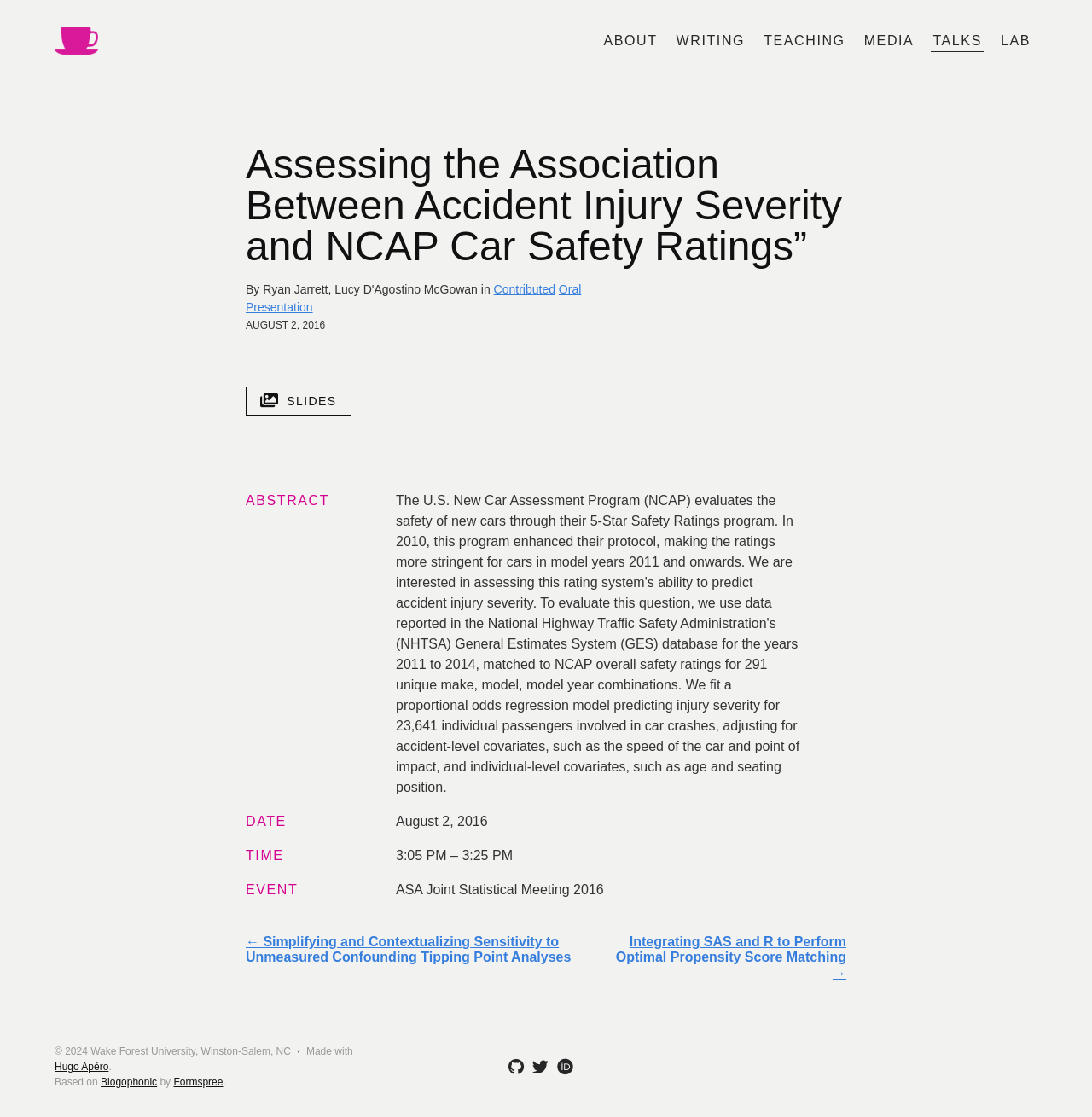Answer the following inquiry with a single word or phrase:
What is the author's name?

Lucy D'Agostino McGowan